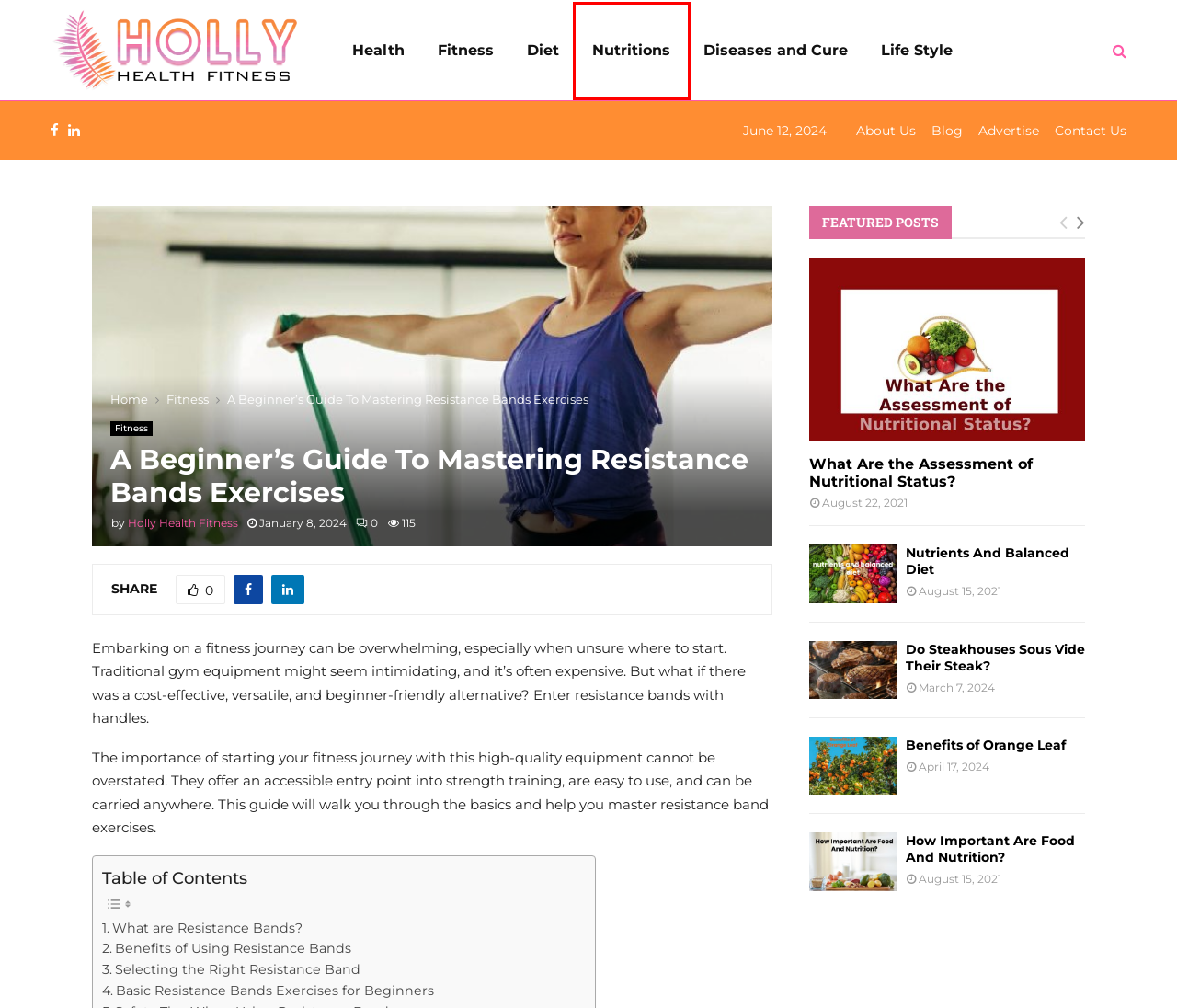You have a screenshot of a webpage with a red rectangle bounding box. Identify the best webpage description that corresponds to the new webpage after clicking the element within the red bounding box. Here are the candidates:
A. Nutritions Archives - Holly Health Fitness
B. How Important Are Food And Nutrition? - Holly Health Fitness
C. What are the Assessment of nutritional status?
D. Fitness Archives - Holly Health Fitness
E. Holly Health Fitness, Author at Holly Health Fitness
F. Blog - Holly Health Fitness
G. Do Steakhouses Sous Vide Their Steak?
H. holly health fitness is The Perfect Place to Start Living Healthy Lifestyle

A